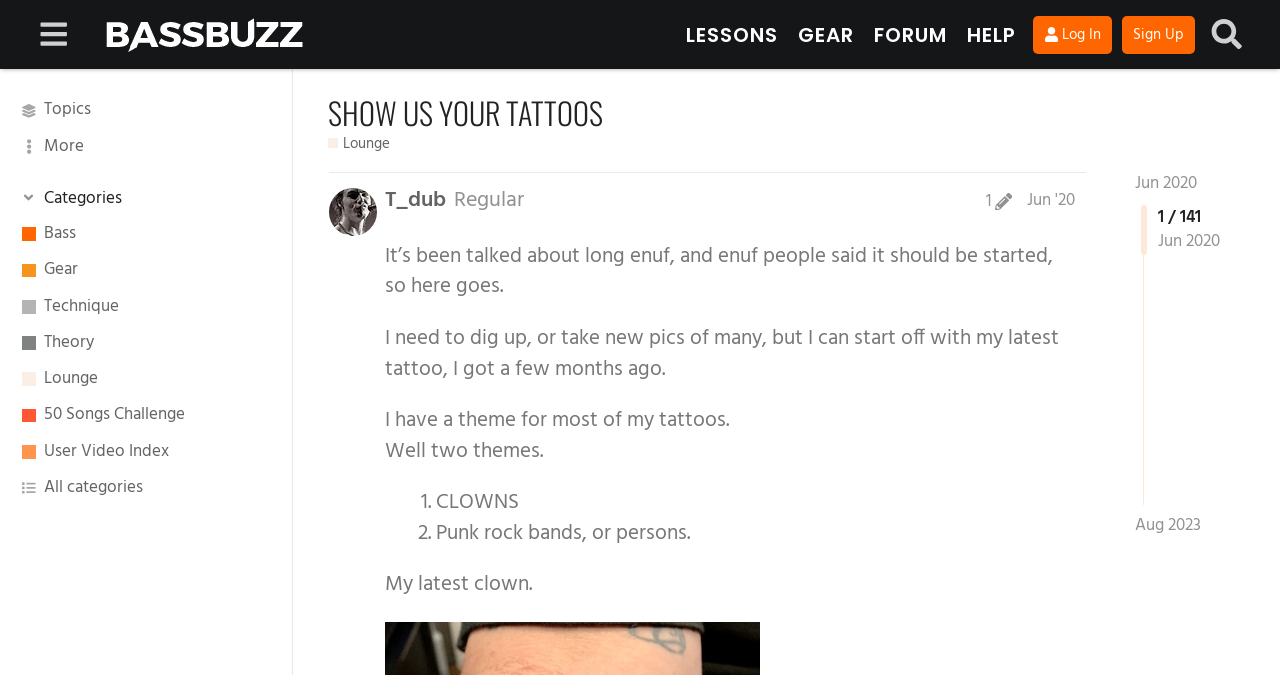Offer an in-depth caption of the entire webpage.

This webpage appears to be a forum discussion page, specifically the "Lounge" section of the BassBuzz Forum. At the top, there is a header section with a button to toggle the sidebar, a link to the BassBuzz Forum logo, and several links to different sections of the forum, including "LESSONS", "GEAR", "FORUM", and "HELP". There is also a "Log In" button and a "Sign Up" link.

Below the header, there is a section with several links to different topics, including "Bass", "Gear", "Technique", and "Theory". There is also a button to show more categories.

The main content of the page is a discussion thread titled "SHOW US YOUR TATTOOS". The thread is started by a user named "T_dub" and has a post edit history link. The initial post has several paragraphs of text, including a brief introduction and descriptions of the user's tattoos. The post also includes a list with two items, "CLOWNS" and "Punk rock bands, or persons", which are themes for the user's tattoos.

There are also links to navigate through the discussion thread, including "Jun 2020" and "Aug 2023", which indicate the dates of the posts. Additionally, there is a static text element showing the page number, "1 / 141".